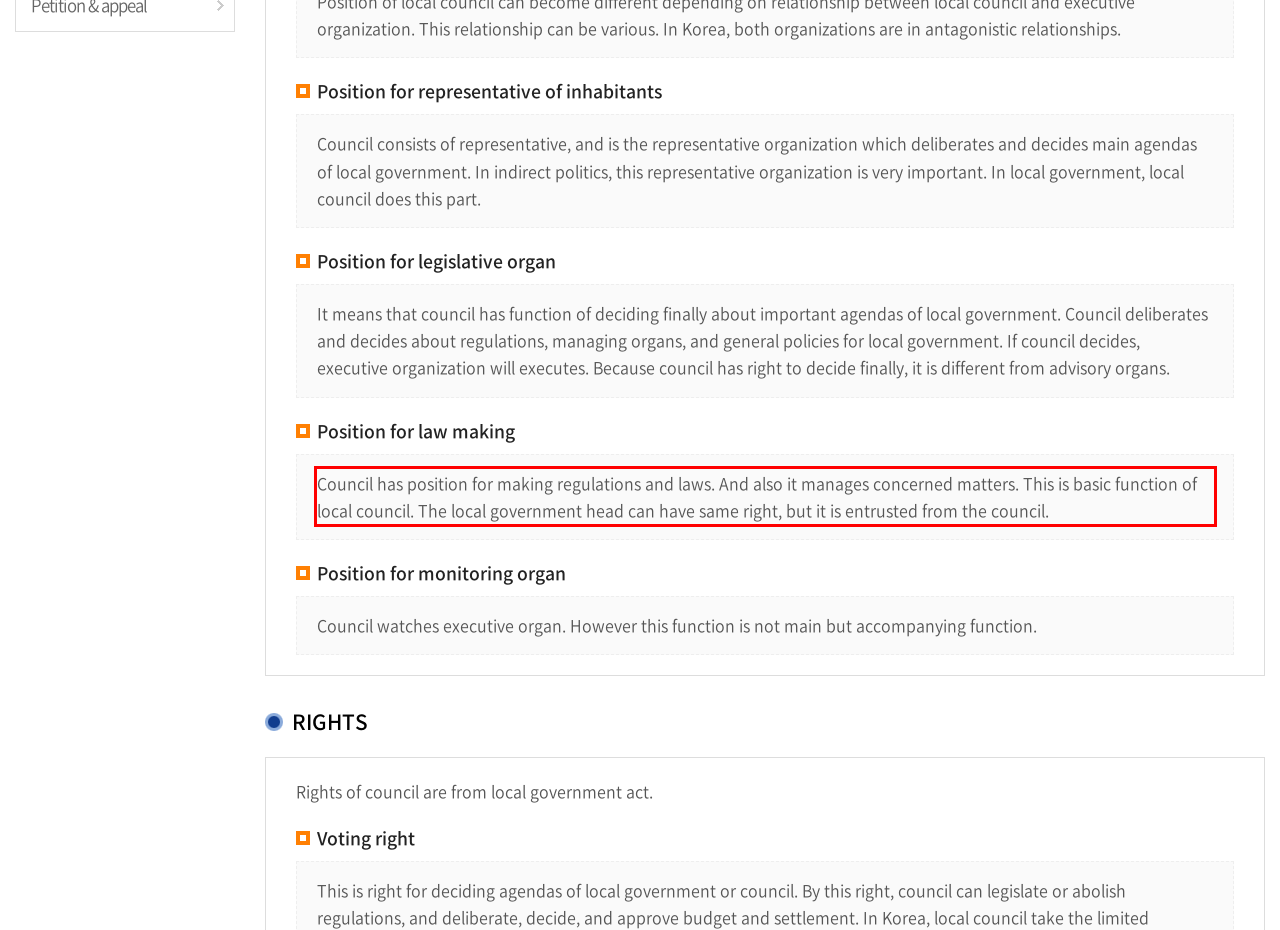With the given screenshot of a webpage, locate the red rectangle bounding box and extract the text content using OCR.

Council has position for making regulations and laws. And also it manages concerned matters. This is basic function of local council. The local government head can have same right, but it is entrusted from the council.